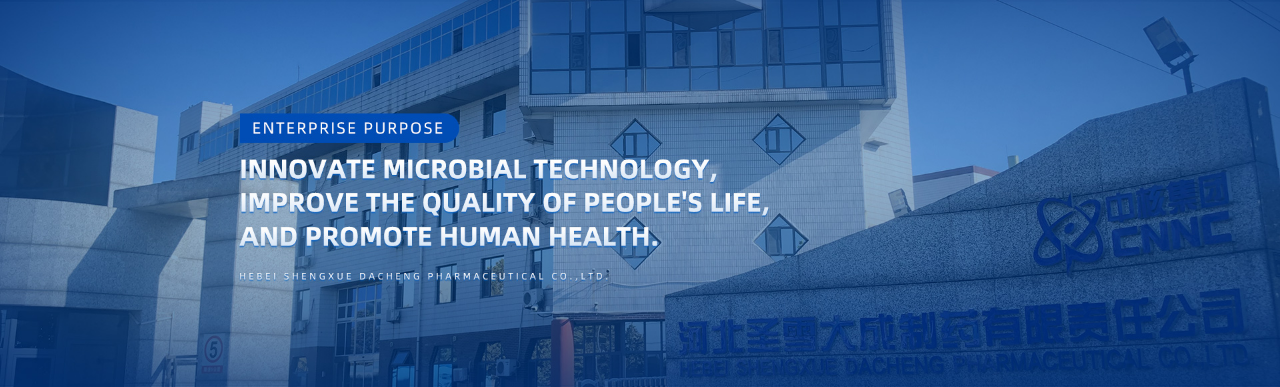Give a short answer to this question using one word or a phrase:
What industry is Hebei Shengxue Dacheng Pharmaceutical Co., Ltd. in?

Pharmaceutical